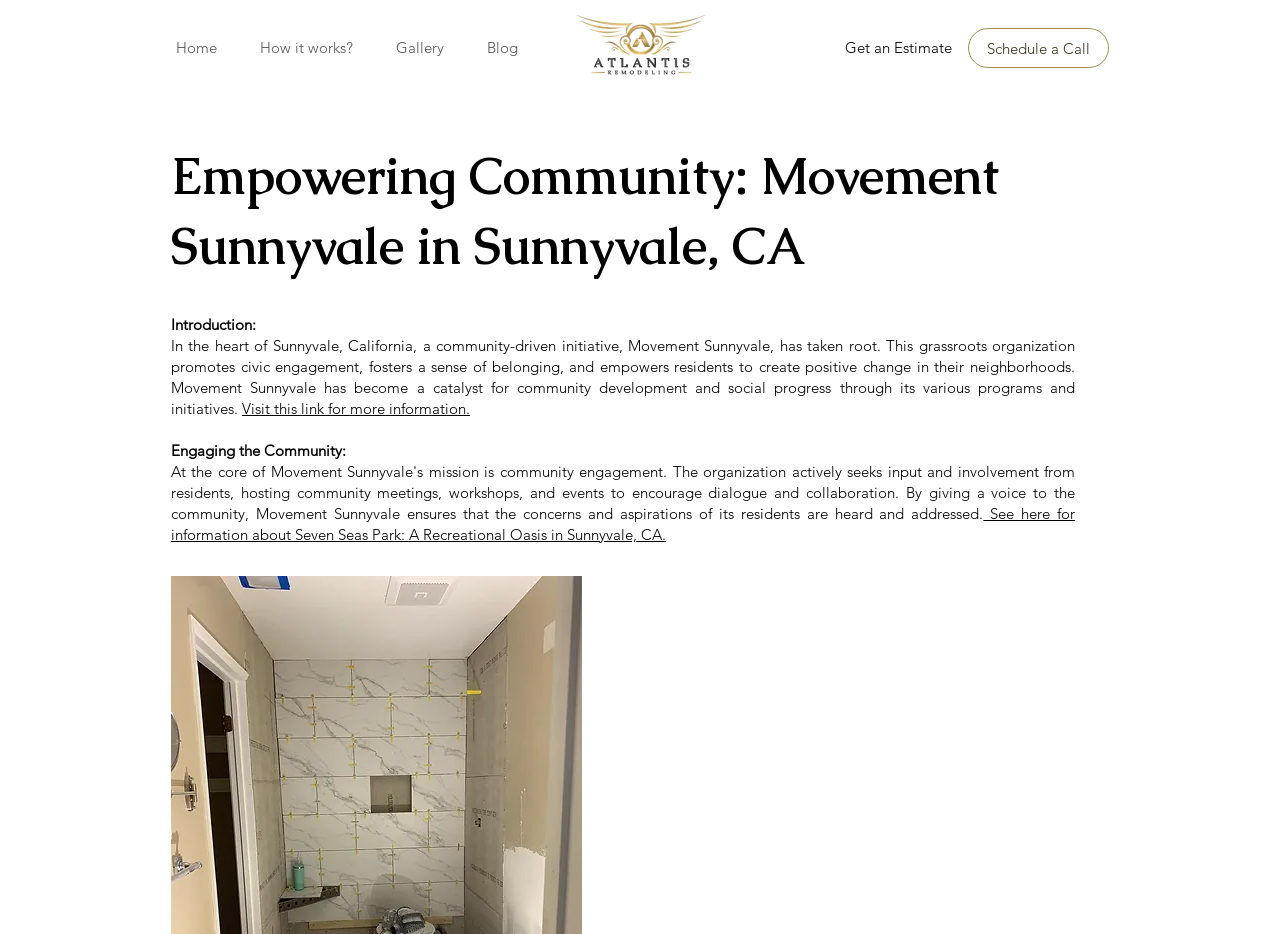Provide an in-depth caption for the contents of the webpage.

The webpage is about Empowering Community: Movement Sunnyvale, an initiative in Sunnyvale, California. At the top left, there is a navigation menu with four links: "Home", "How it works?", "Gallery", and "Blog". To the right of the navigation menu, there is a logo image, "atlantis_gold_black.png", which is also a link.

Below the navigation menu, there are two prominent calls-to-action: "Get an Estimate" and "Schedule a Call", positioned side by side. 

The main content of the webpage is divided into sections. The first section has a heading that reads "Empowering Community: Movement Sunnyvale in Sunnyvale, CA". Below the heading, there is an introduction that describes the initiative as a community-driven organization promoting civic engagement and social progress. 

Following the introduction, there is a link to visit for more information. Then, there is a section titled "Engaging the Community:", which is followed by a link to information about Seven Seas Park, a recreational oasis in Sunnyvale, CA.